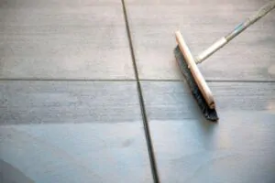Please provide a brief answer to the following inquiry using a single word or phrase:
What type of handle does the tool have?

wooden